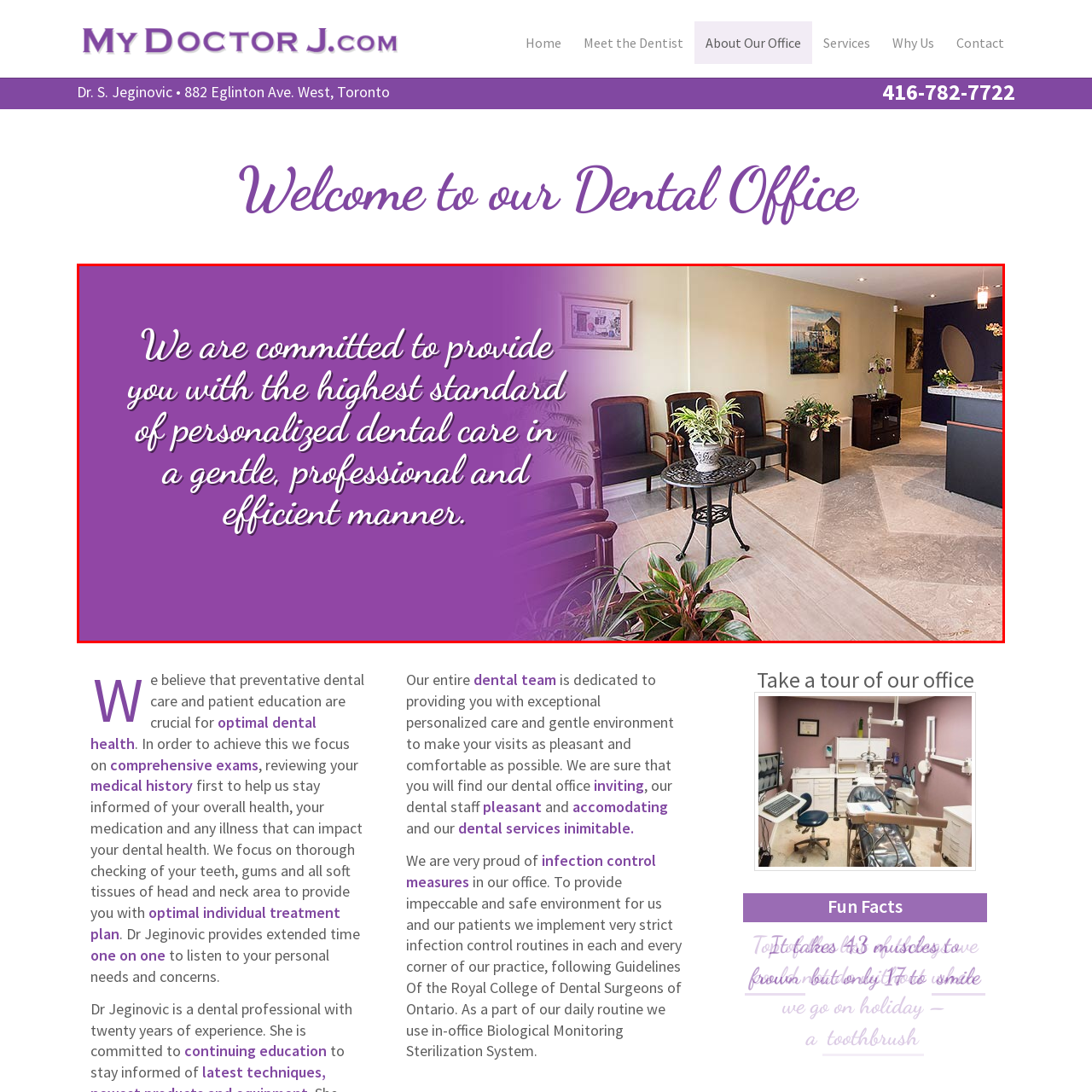Offer a detailed explanation of the image encased within the red boundary.

The image showcases a welcoming interior of a dental office, designed to create a calm and inviting atmosphere for patients. Elegant chairs are arranged around a decorative table, enhanced with lush greenery, suggesting a focus on comfort and relaxation. The walls are adorned with framed art, contributing to a professional yet hospitable environment. Accompanying the visual is a strong commitment to providing the highest standard of personalized dental care, emphasizing a gentle, professional, and efficient approach to treatment, as articulated in the prominent text overlay. This highlights the dedication of the dental team to ensuring patient comfort and satisfaction, reinforcing the office's mission to deliver exceptional care.